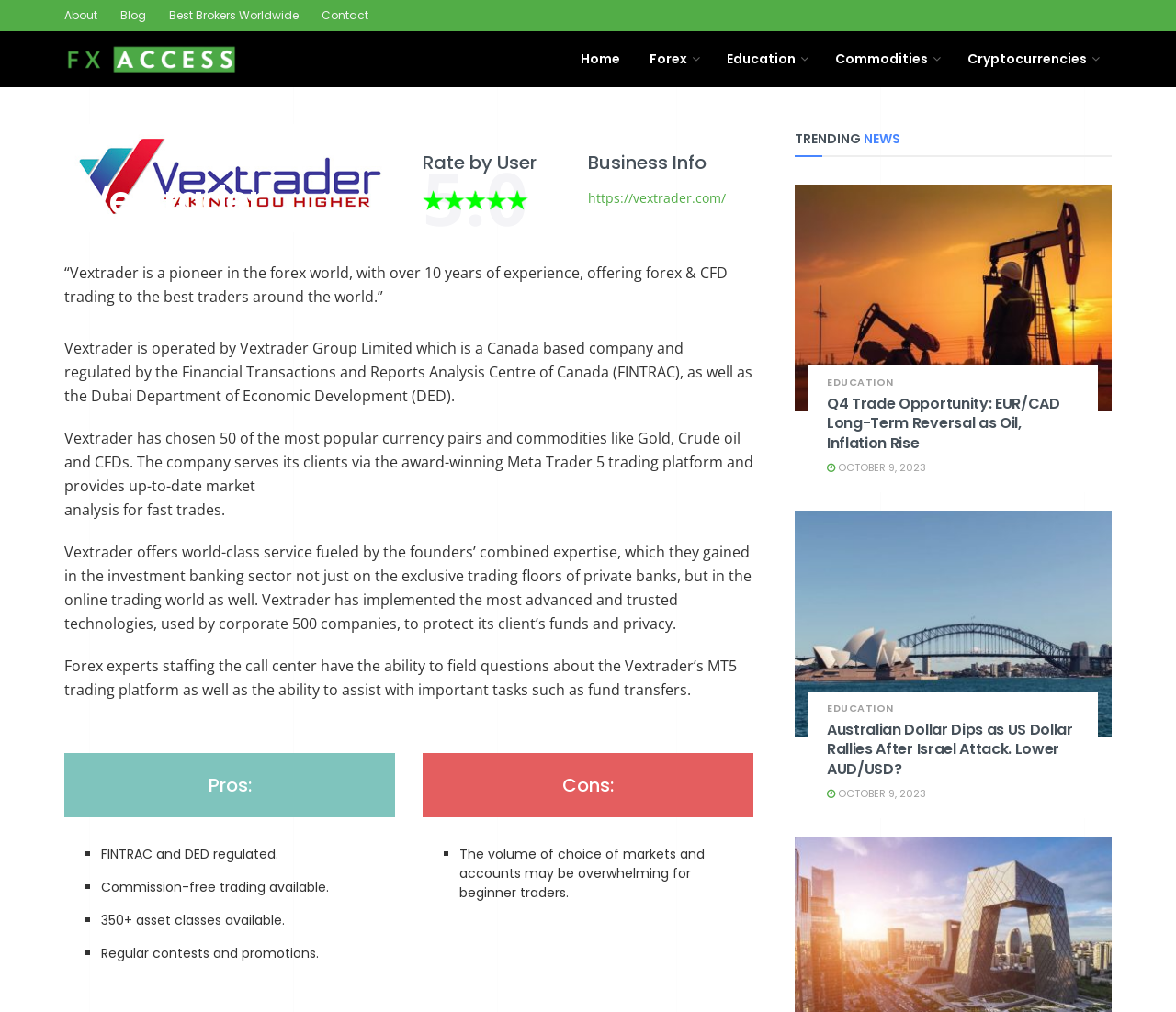Generate a thorough explanation of the webpage's elements.

The webpage is about Vextrader, a pioneer in the forex world, offering forex and CFD trading to traders worldwide. At the top, there are several links to different sections of the website, including "About", "Blog", "Best Brokers Worldwide", and "Contact". Below these links, there is a logo and a heading "Vextrader" followed by a figure.

On the left side, there is a section displaying the company's rating, "Rate by User 5.0", along with a brief description of the company, "Business Info", and a link to the company's website. Below this section, there is a paragraph describing Vextrader's experience and services, followed by several paragraphs detailing the company's features, such as its trading platform, security measures, and customer support.

On the right side, there is a section highlighting the pros and cons of using Vextrader. The pros include being regulated by FINTRAC and DED, offering commission-free trading, and having a wide range of asset classes available. The cons include the potential for beginner traders to feel overwhelmed by the volume of markets and accounts.

Below the pros and cons section, there is a "TRENDING NEWS" section featuring two news articles. Each article has a heading, a brief summary, and a link to read more. The articles are accompanied by images and have a date stamp of October 9, 2023.